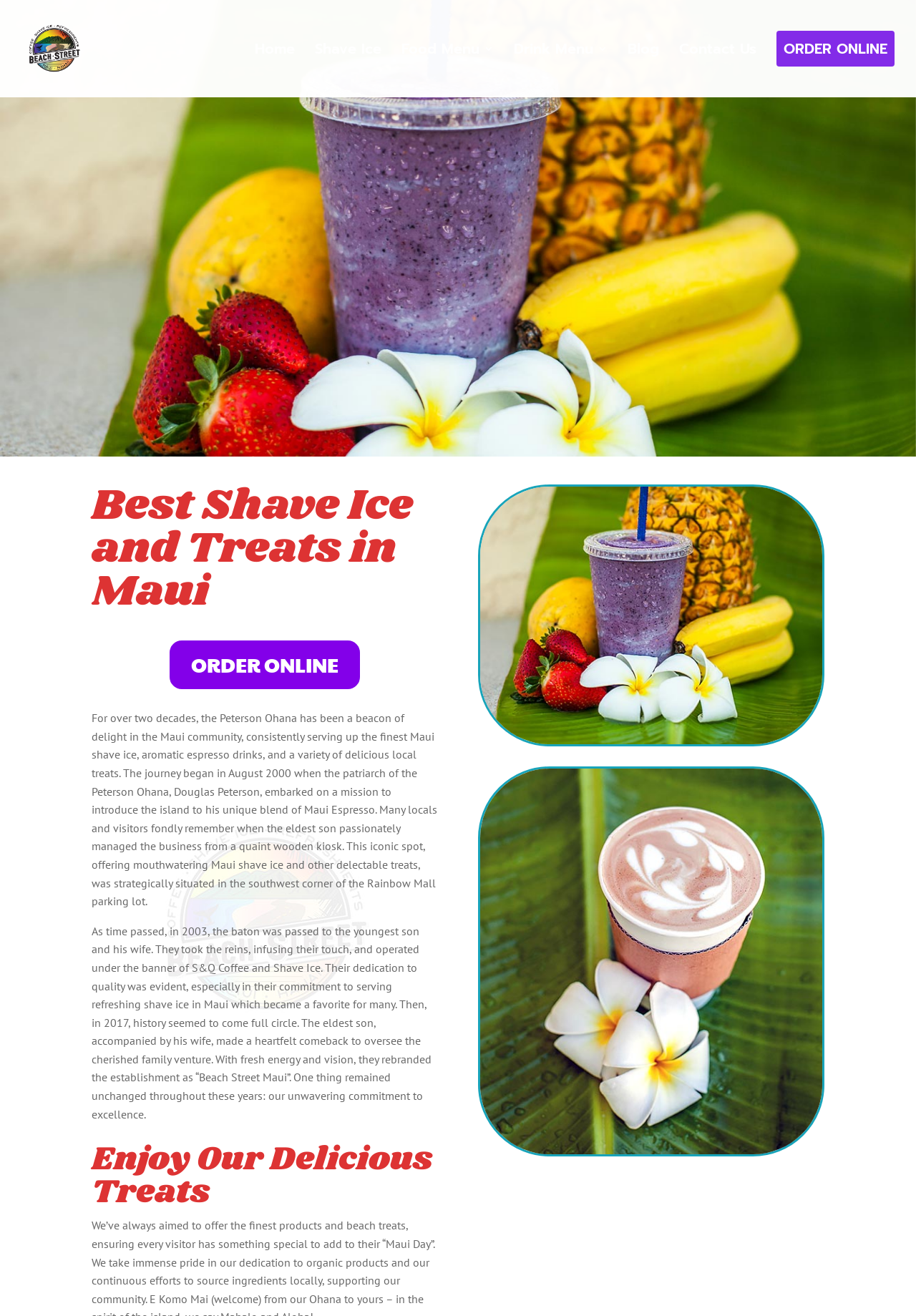What is the year when the shave ice stand was rebranded?
Answer the question with just one word or phrase using the image.

2017